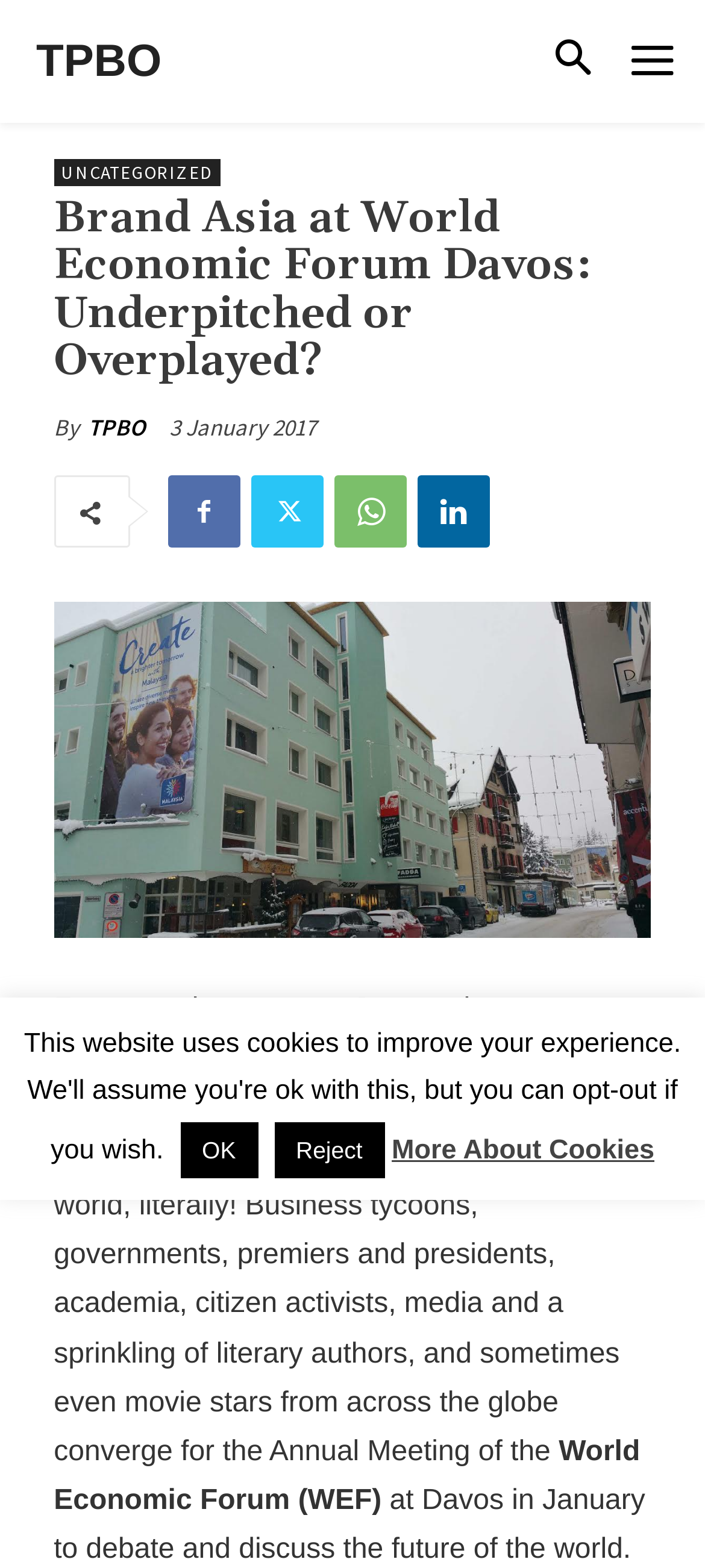Determine and generate the text content of the webpage's headline.

Brand Asia at World Economic Forum Davos: Underpitched or Overplayed?